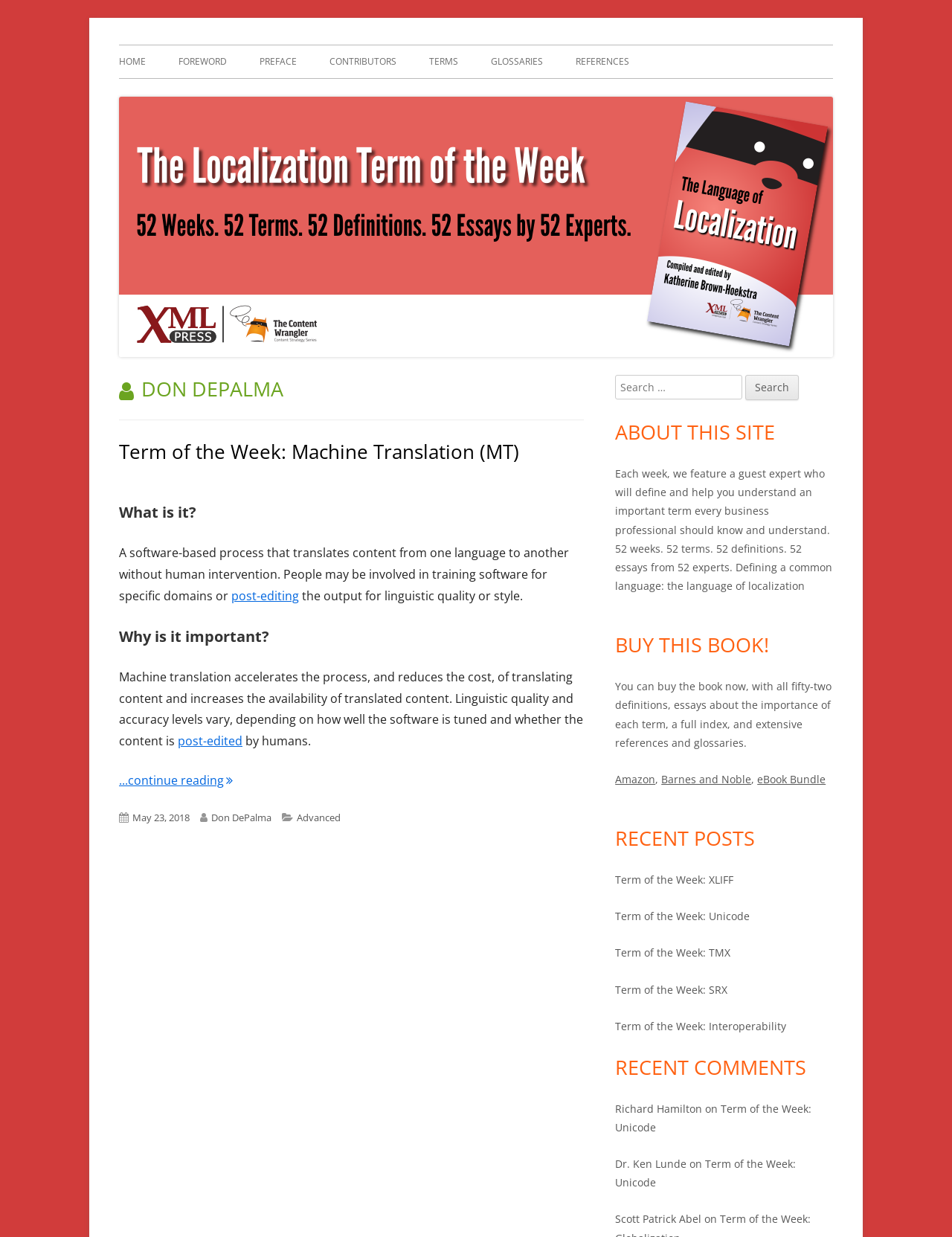What is the definition of Machine Translation?
Use the image to answer the question with a single word or phrase.

Software-based process translating content